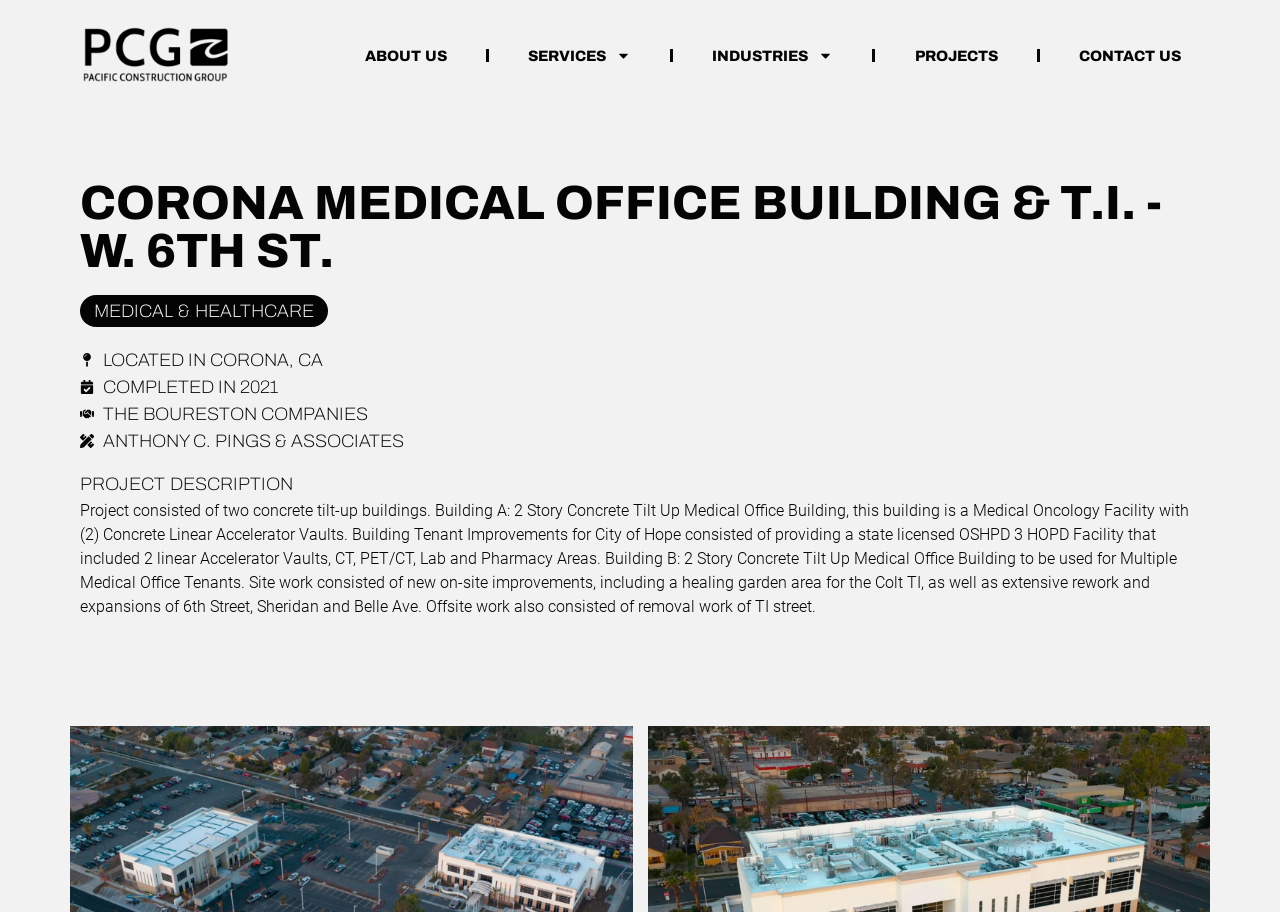Find the bounding box of the UI element described as follows: "Projects".

[0.7, 0.042, 0.794, 0.079]